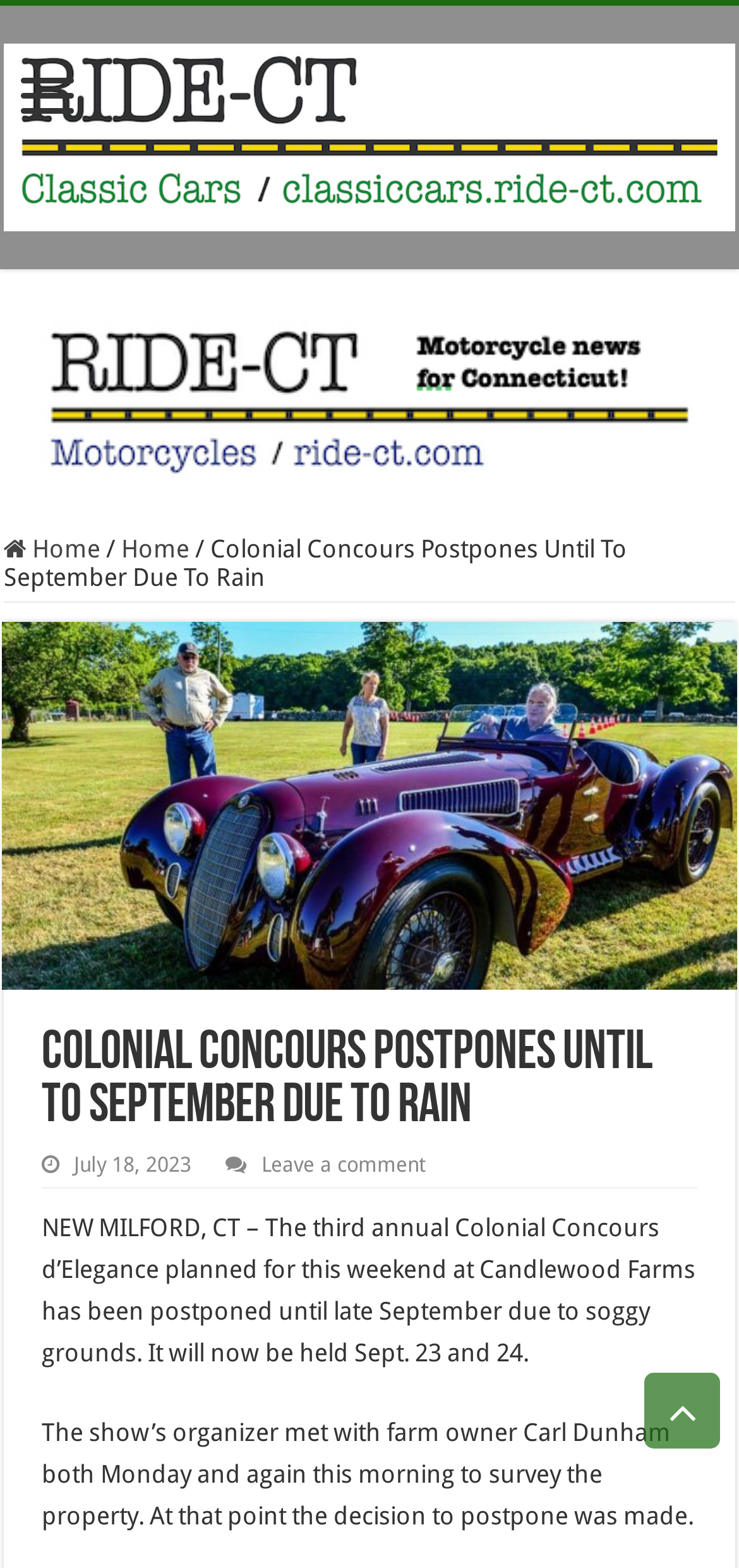Please reply to the following question with a single word or a short phrase:
What is the new date for the event?

September 23 and 24